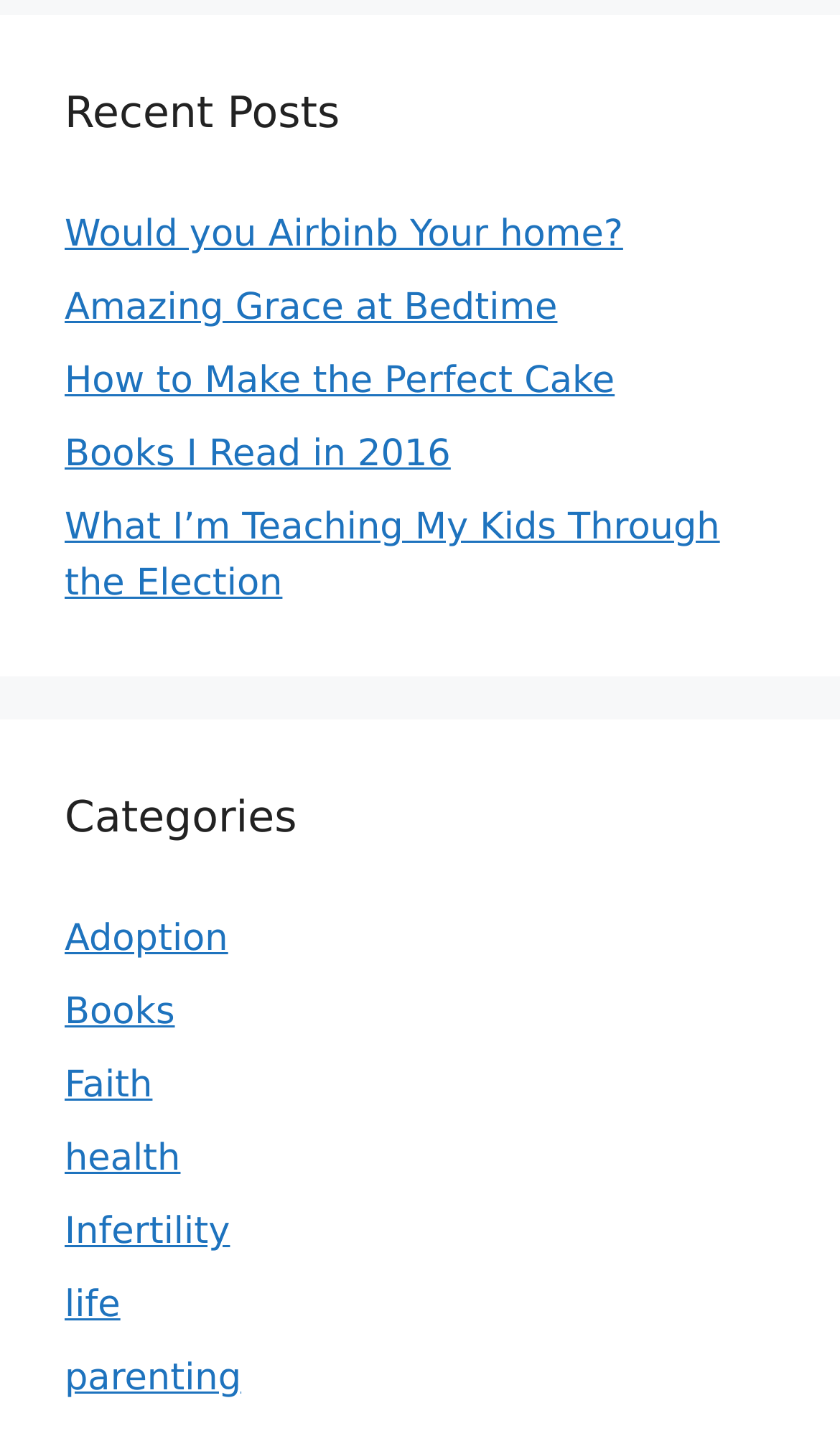Find the bounding box coordinates of the element to click in order to complete this instruction: "explore 'Adoption' category". The bounding box coordinates must be four float numbers between 0 and 1, denoted as [left, top, right, bottom].

[0.077, 0.642, 0.272, 0.672]